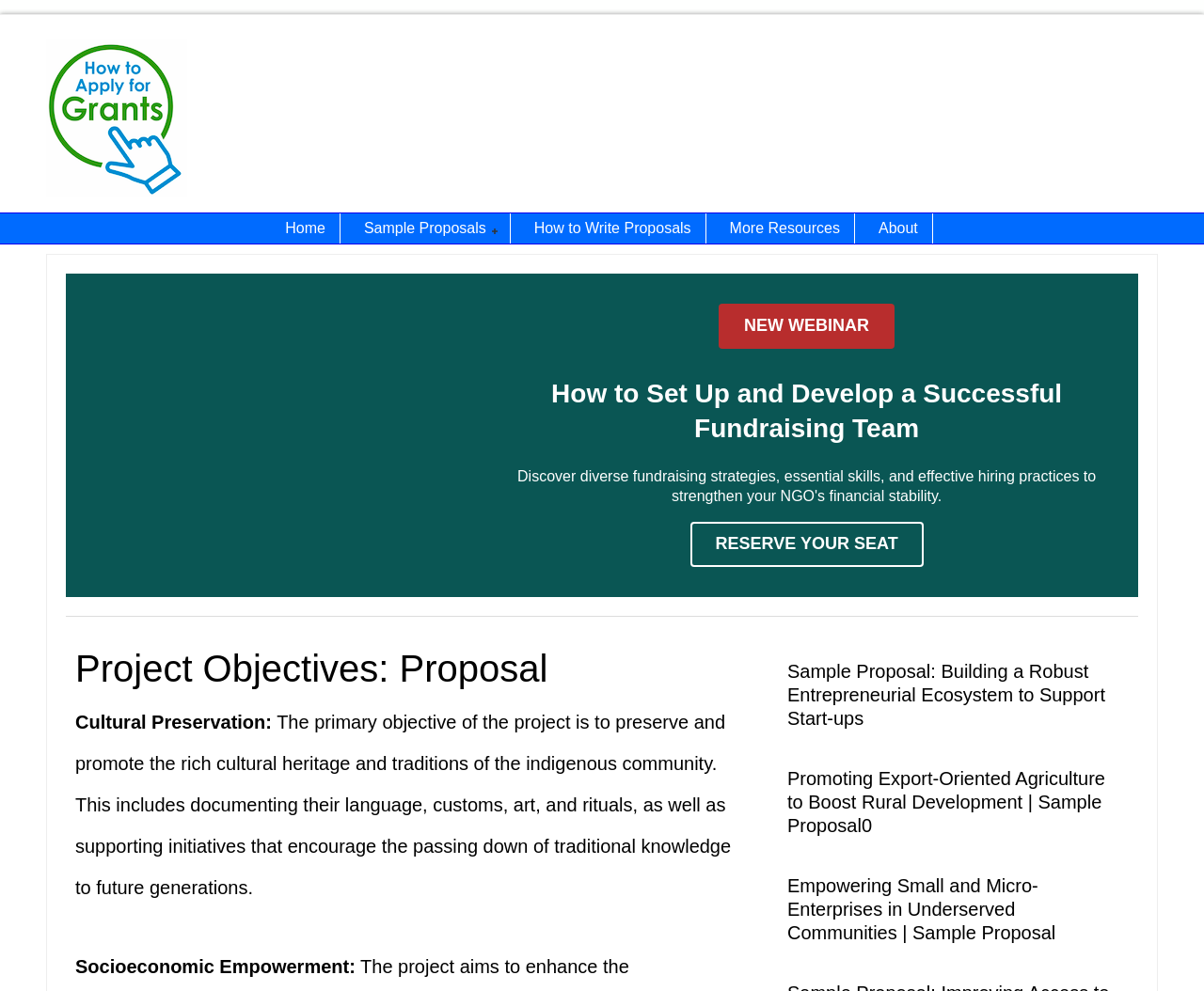Please specify the bounding box coordinates of the region to click in order to perform the following instruction: "Click on 'RESERVE YOUR SEAT'".

[0.573, 0.526, 0.767, 0.572]